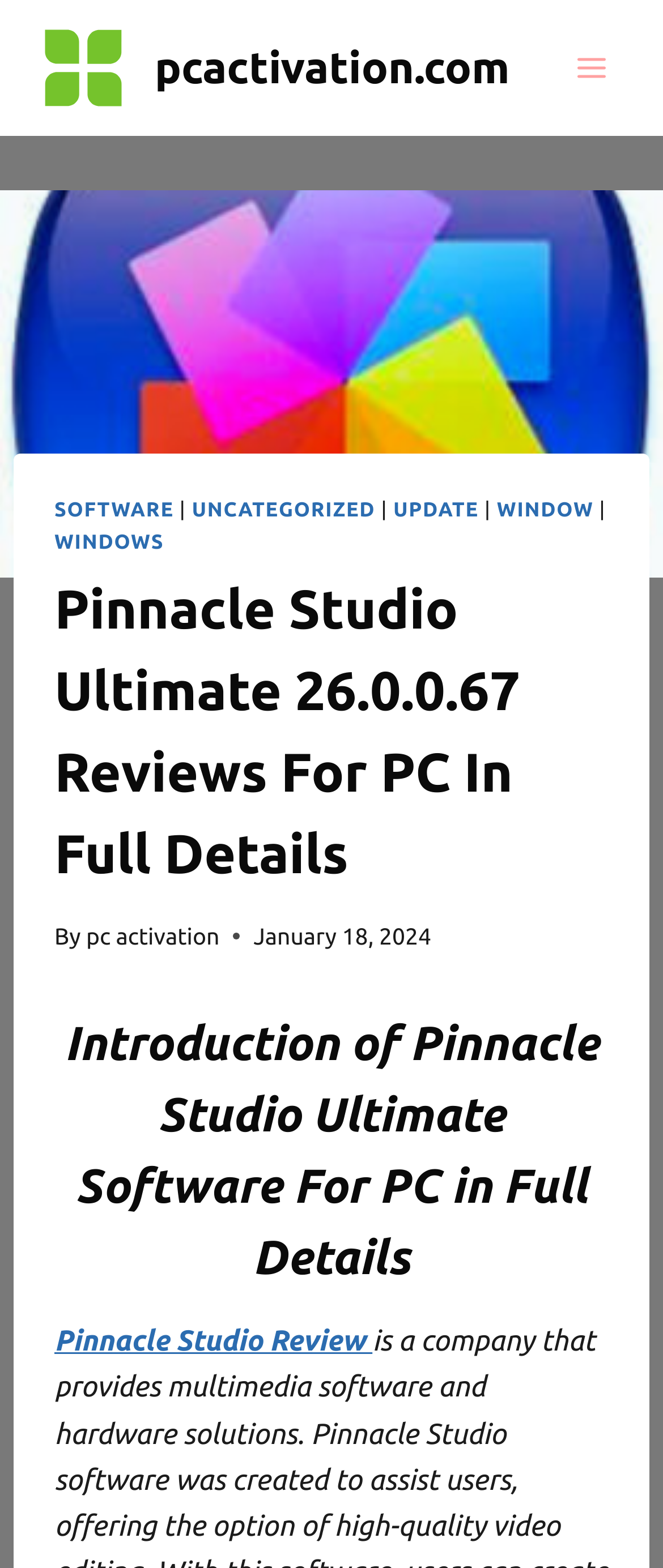Please find the bounding box coordinates of the section that needs to be clicked to achieve this instruction: "Read Pinnacle Studio Review".

[0.082, 0.845, 0.562, 0.866]